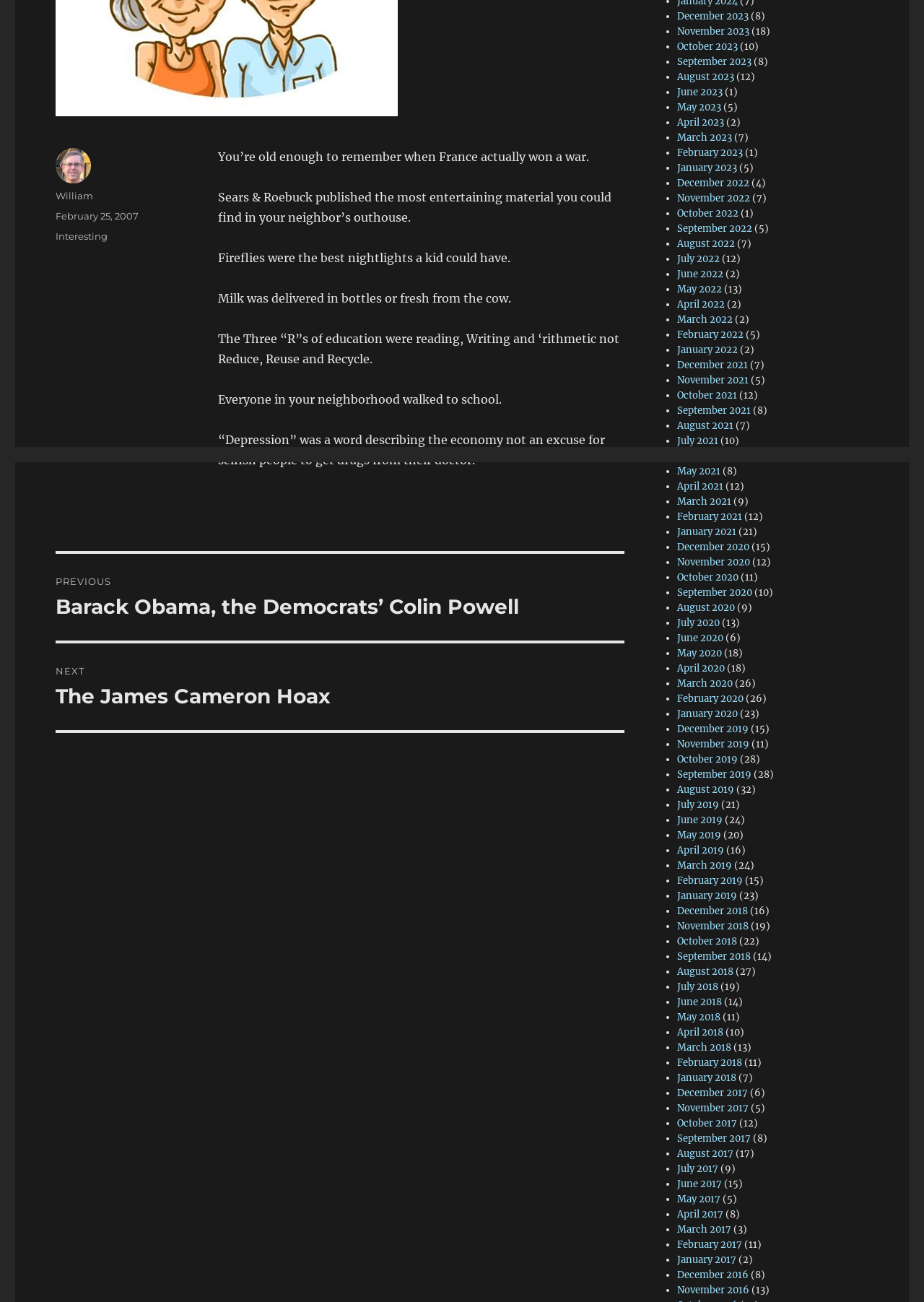Provide the bounding box coordinates of the HTML element described by the text: "William". The coordinates should be in the format [left, top, right, bottom] with values between 0 and 1.

[0.06, 0.146, 0.101, 0.155]